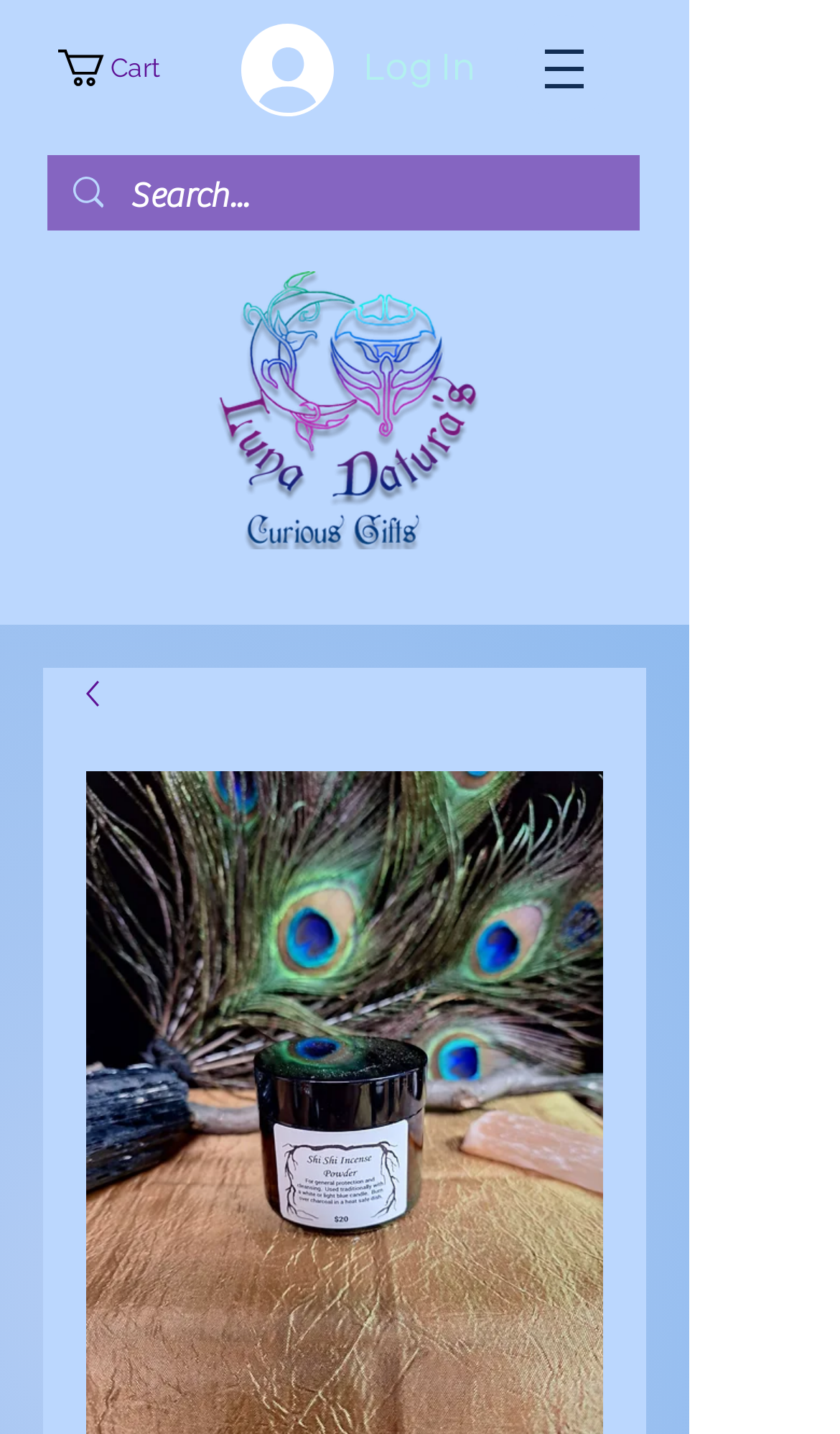Bounding box coordinates are specified in the format (top-left x, top-left y, bottom-right x, bottom-right y). All values are floating point numbers bounded between 0 and 1. Please provide the bounding box coordinate of the region this sentence describes: Log In

[0.251, 0.007, 0.569, 0.089]